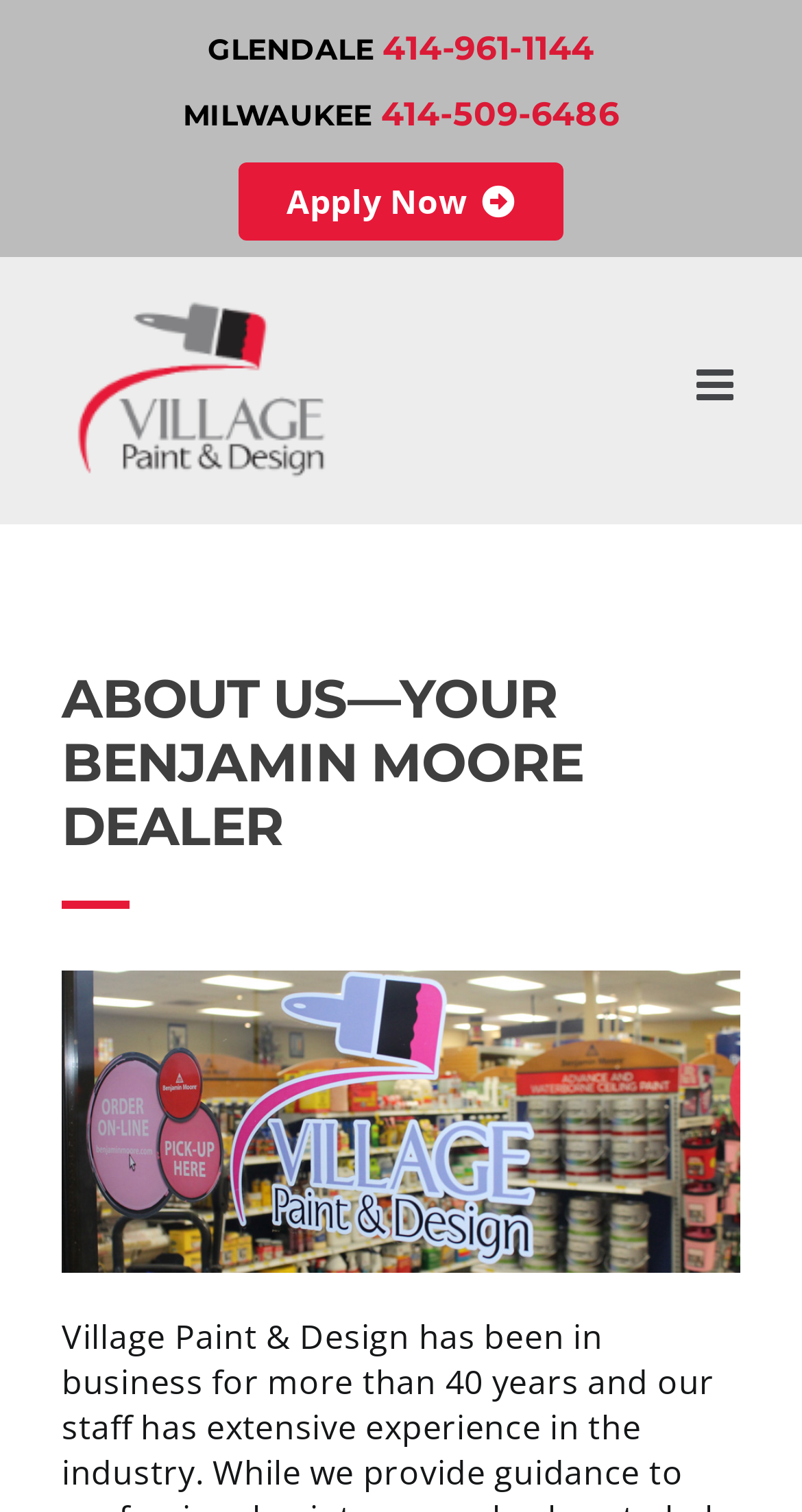What is the purpose of the 'Toggle mobile menu' link?
Look at the image and answer the question using a single word or phrase.

To expand or collapse the mobile menu